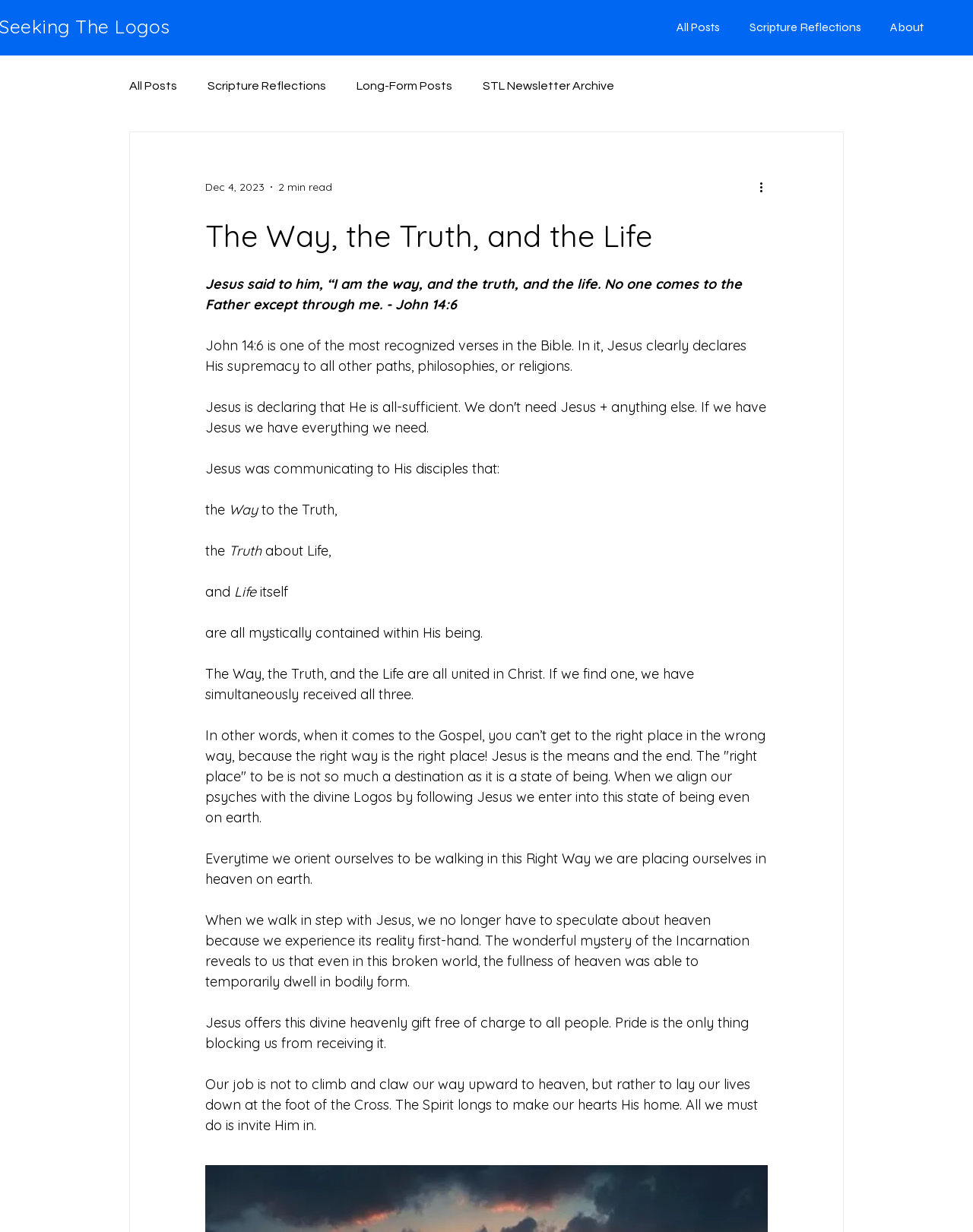Please identify the bounding box coordinates of the clickable area that will allow you to execute the instruction: "Click on 'About'".

[0.897, 0.007, 0.961, 0.038]